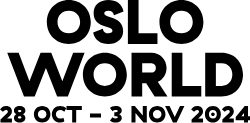Give a short answer to this question using one word or a phrase:
What is the font style of the logo?

Bold black typography